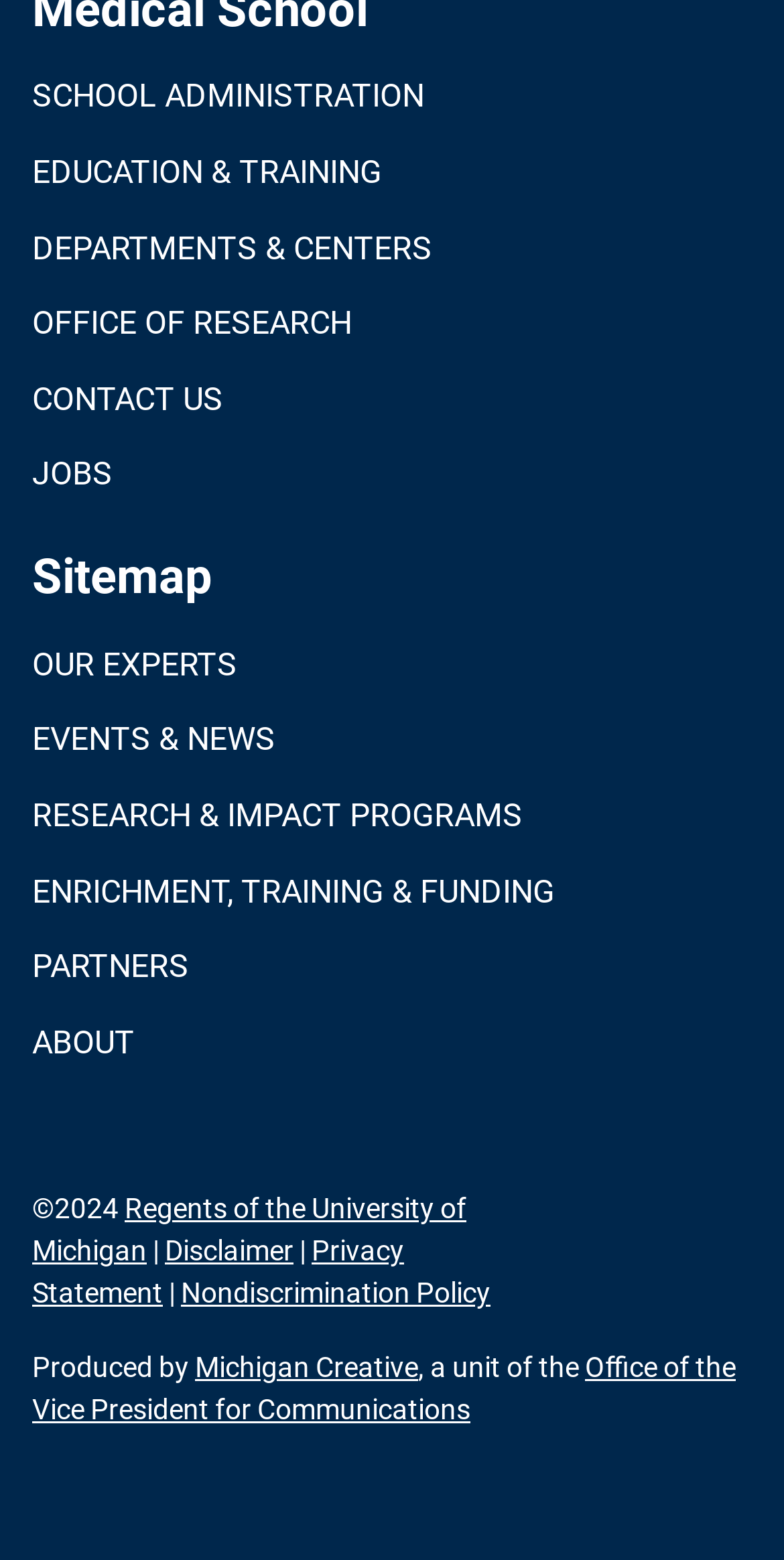Please respond to the question with a concise word or phrase:
What is the name of the unit that produced the webpage?

Office of the Vice President for Communications